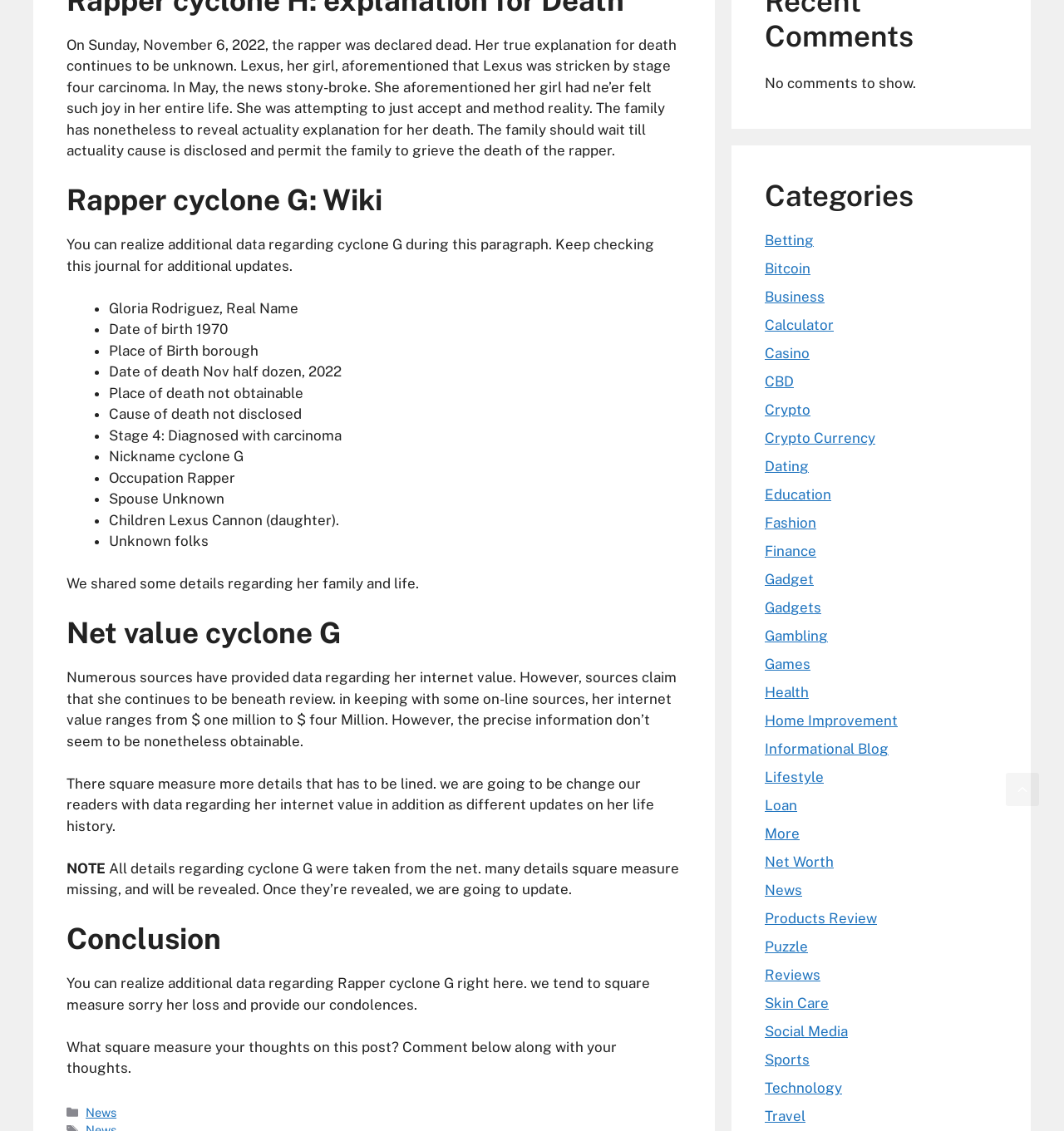For the following element description, predict the bounding box coordinates in the format (top-left x, top-left y, bottom-right x, bottom-right y). All values should be floating point numbers between 0 and 1. Description: Home Improvement

[0.719, 0.63, 0.844, 0.645]